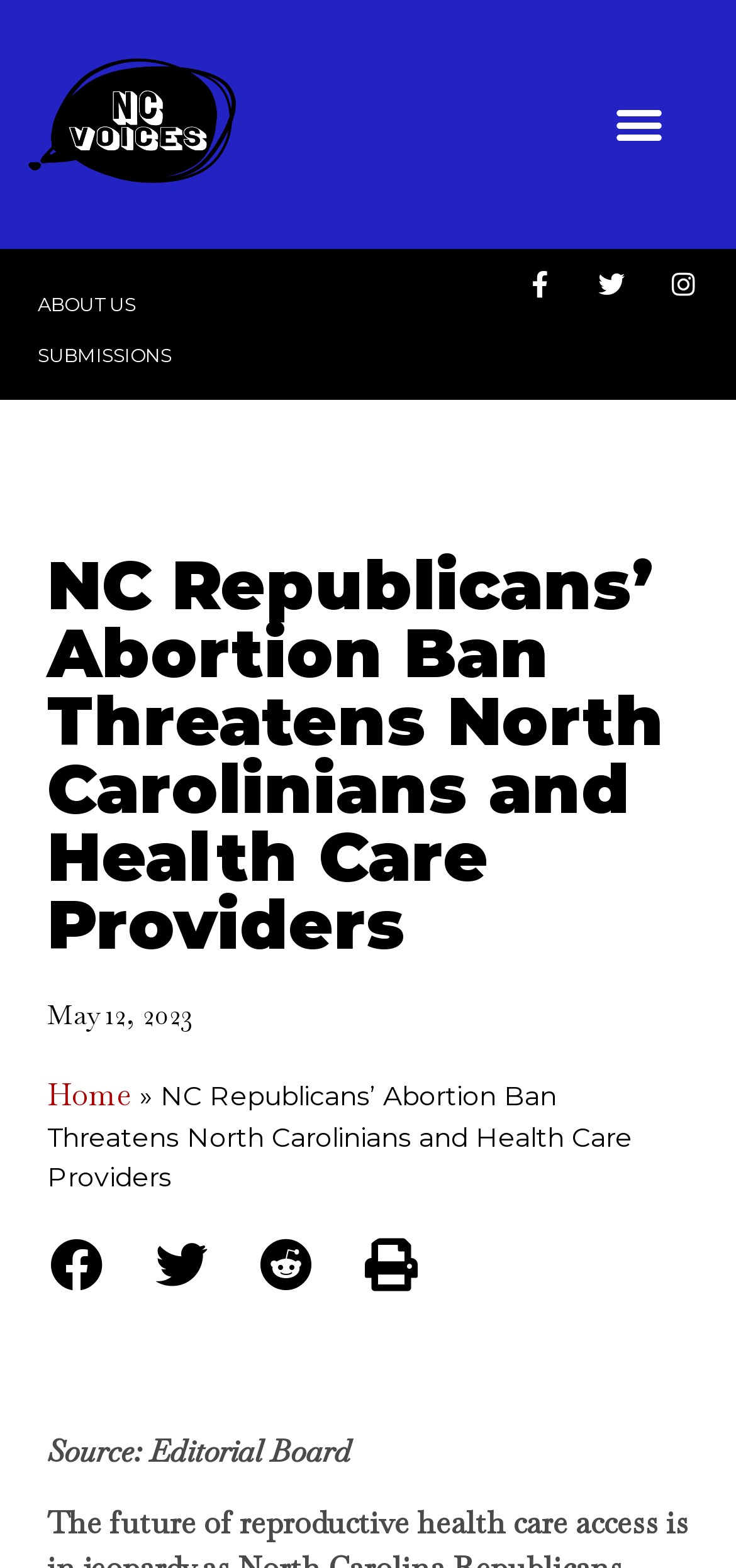Answer with a single word or phrase: 
How many navigation links are there?

1